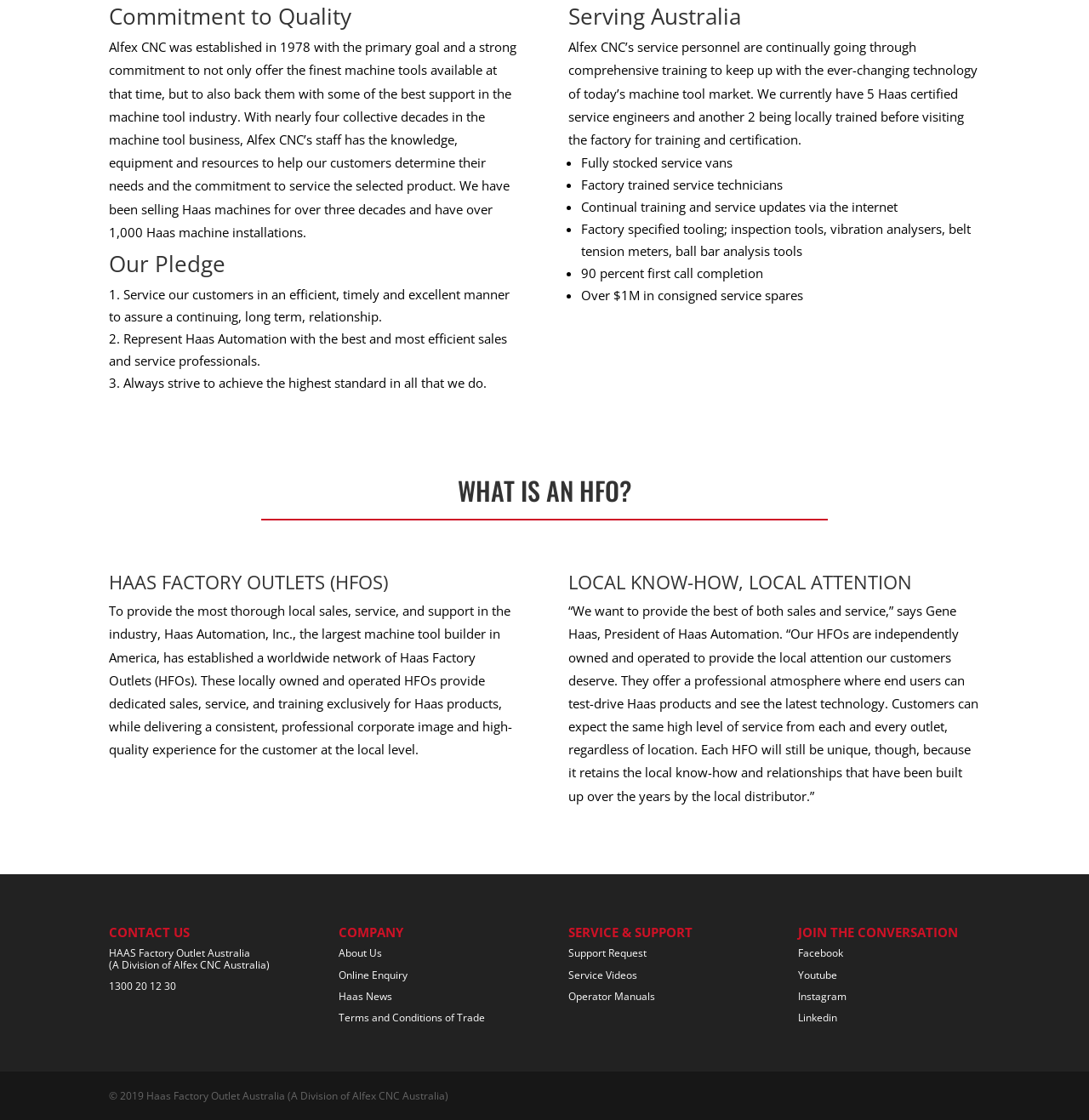Locate the bounding box of the UI element described in the following text: "Service Videos".

[0.522, 0.864, 0.585, 0.877]